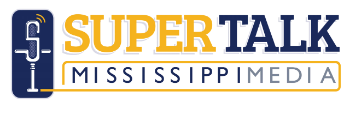What is the purpose of SuperTalk Mississippi Media?
By examining the image, provide a one-word or phrase answer.

broadcasting news and discussions